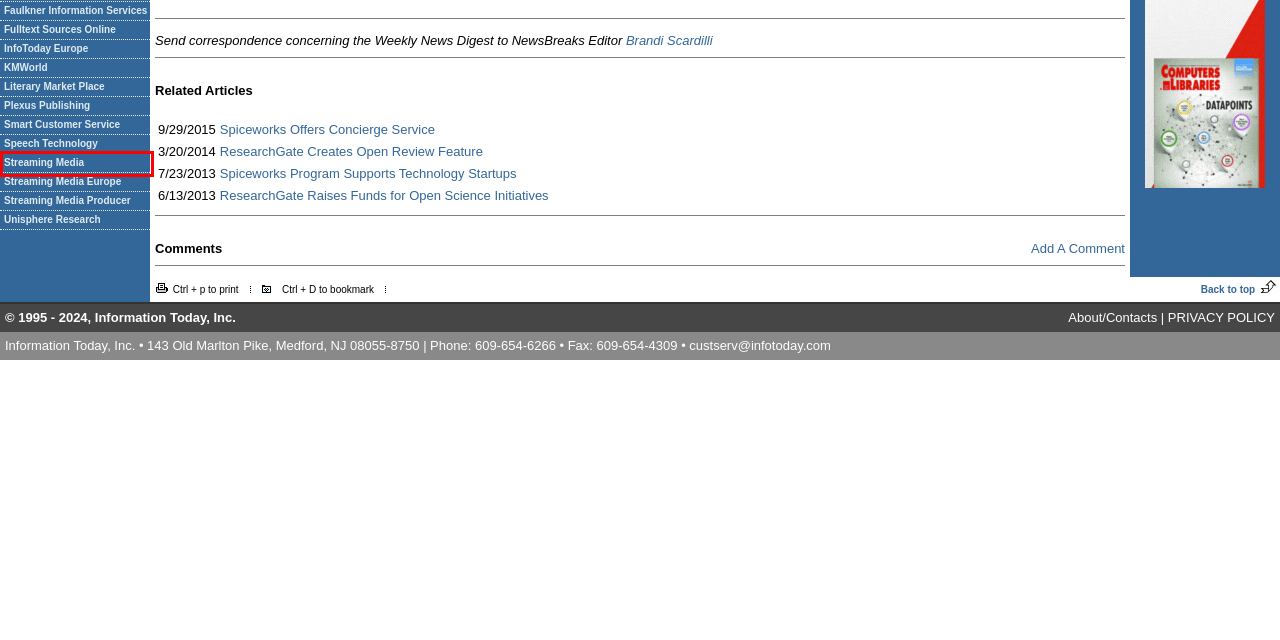Evaluate the webpage screenshot and identify the element within the red bounding box. Select the webpage description that best fits the new webpage after clicking the highlighted element. Here are the candidates:
A. Analysis of Enterprise IT and Emerging Technologies: Unisphere Research
B. Fulltext Sources Online
C. Streaming Media - Online Video News, Trends, and Analysis
D. Spiceworks Program Supports Technology Startups
E. ITI's LiteraryMarketPlace.com ™
F. ResearchGate Raises Funds for Open Science Initiatives
G. Information Today Europe - Exploring the Trends Shaping the Global Information Space
H. Smart Customer Service

C